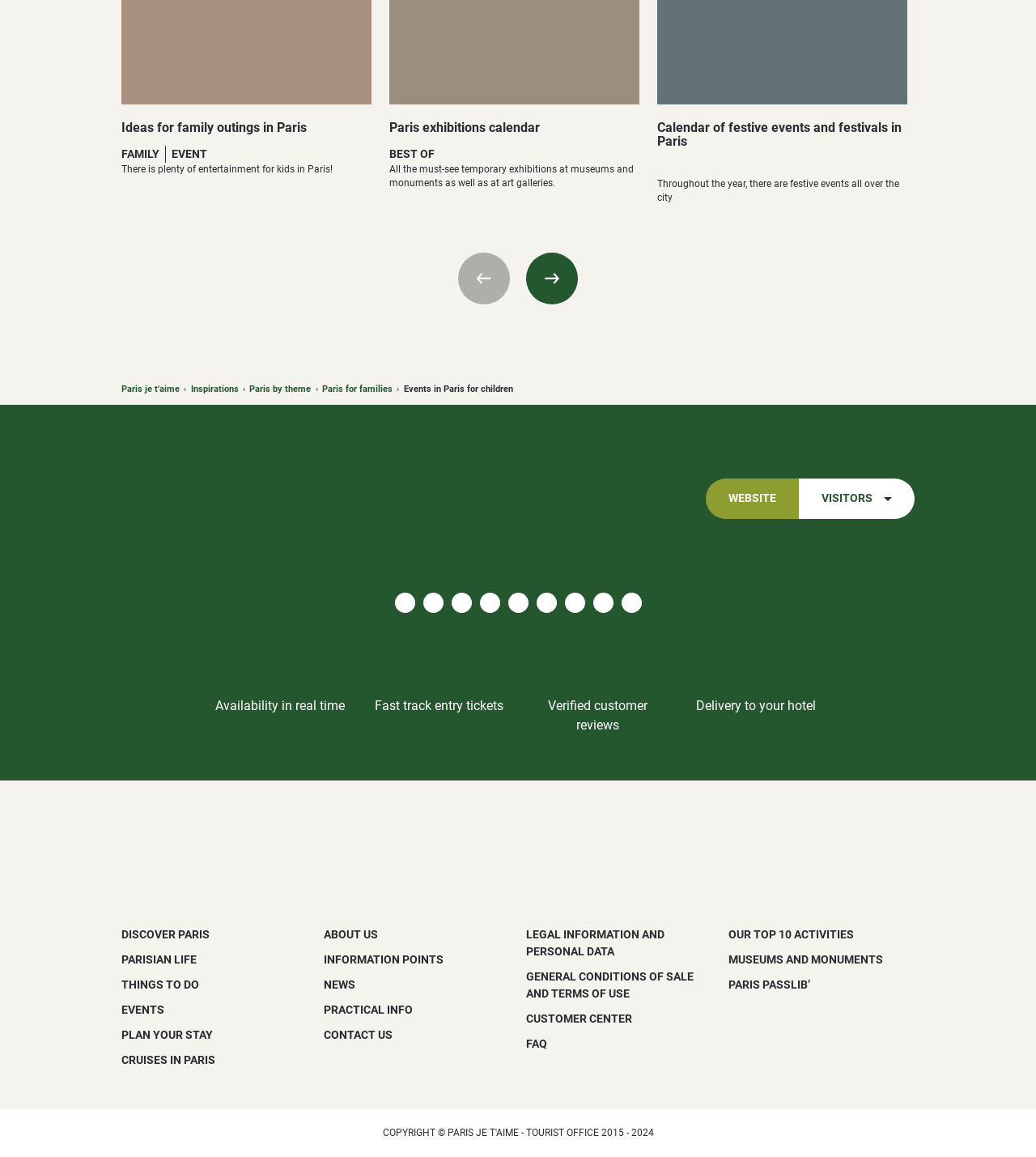What type of events are mentioned on this webpage?
Based on the image, give a concise answer in the form of a single word or short phrase.

Family outings, exhibitions, and festivals